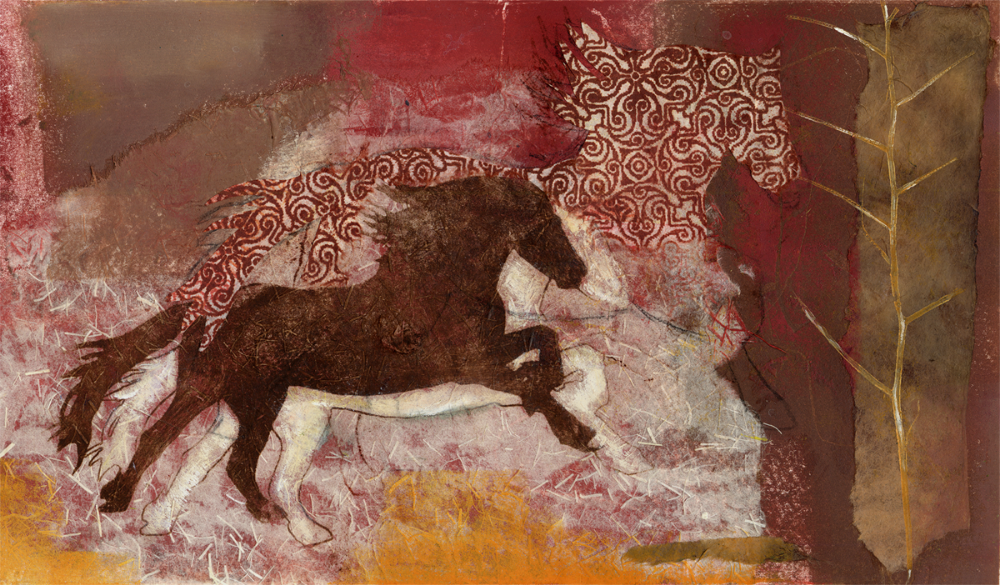Explain the image in a detailed and thorough manner.

The image titled "Women's Art, Women's Vision" features an artistic depiction of horses in motion, showcasing a blend of dynamic movement and intricate patterns. The primary horse, rendered in rich browns and blacks, contrasts beautifully against a background of textured reds and warm hues. An ethereal, patterned silhouette of another horse looms behind it, embellished with swirling designs that add a sense of depth and fluidity to the piece. The composition is framed by abstract, organic elements that hint at nature, enhancing the overall theme of freedom and elegance. This artwork is part of an exhibit celebrating Women's History Month, highlighting the contributions of women artists.